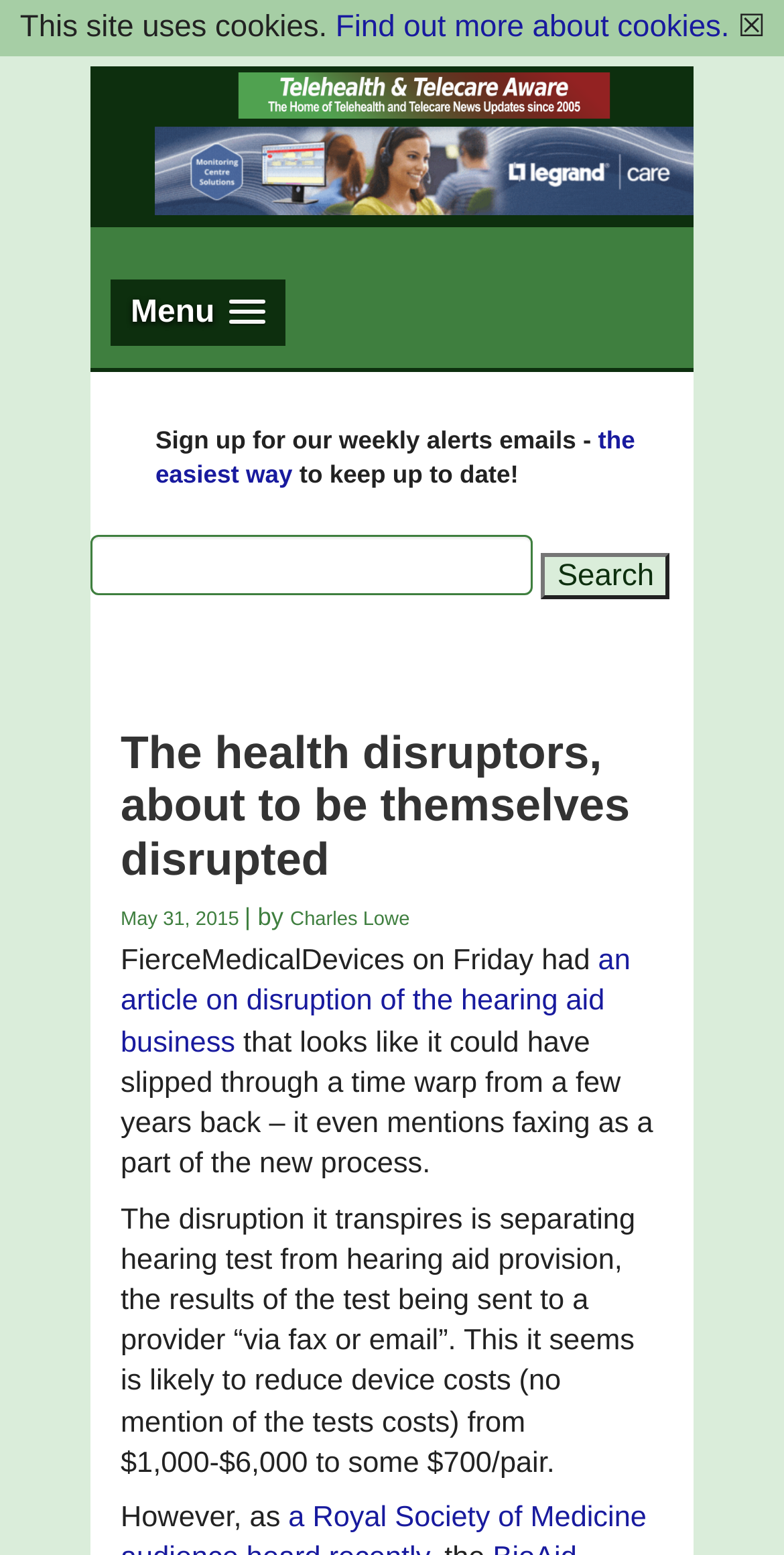Use a single word or phrase to respond to the question:
What is the logo of the website?

TTA Logo